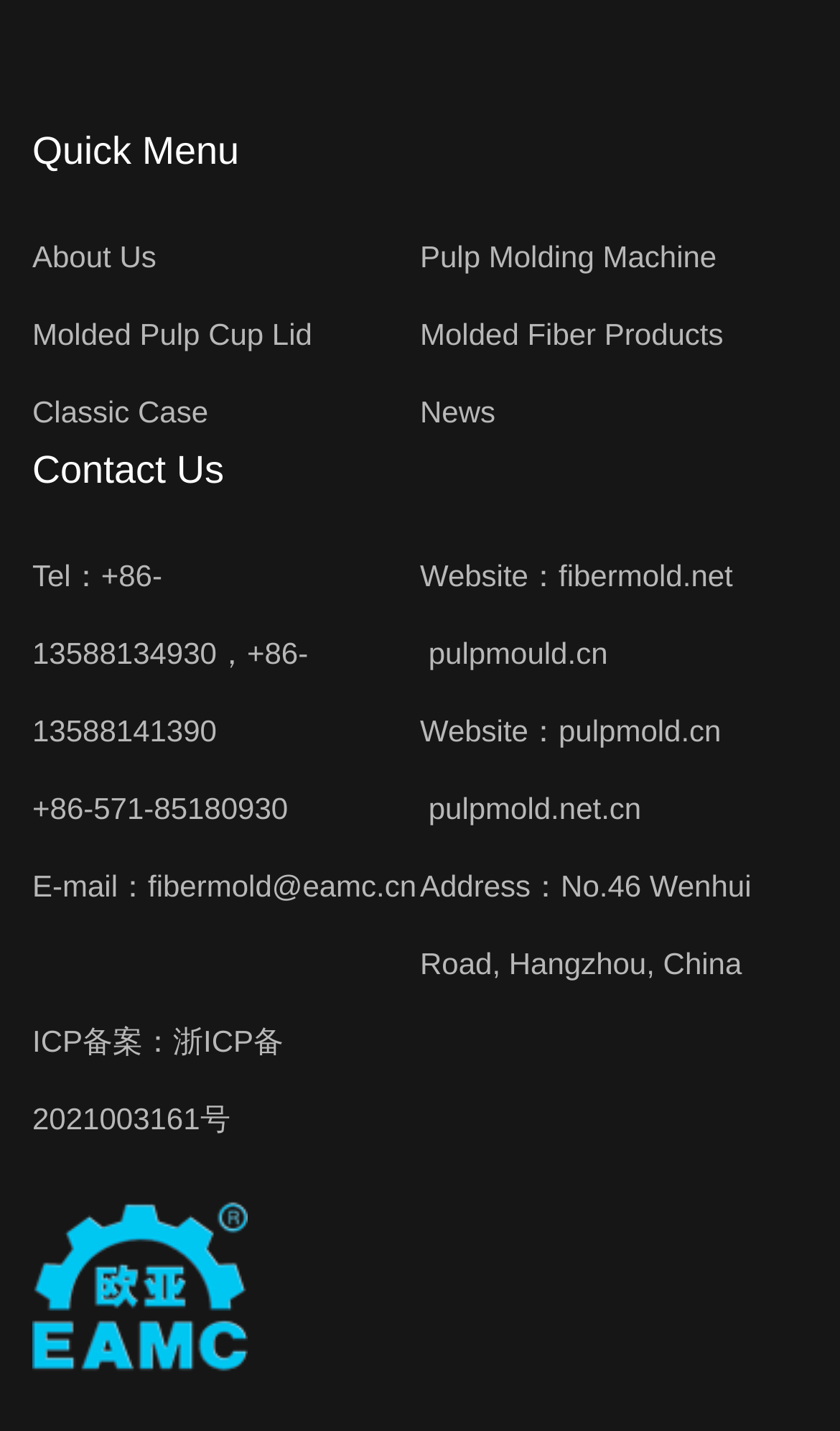Refer to the screenshot and answer the following question in detail:
What is the name of the product category?

I found the product category by looking at the links in the 'Quick Menu' section, where it is listed as 'Molded Pulp Cup Lid'.